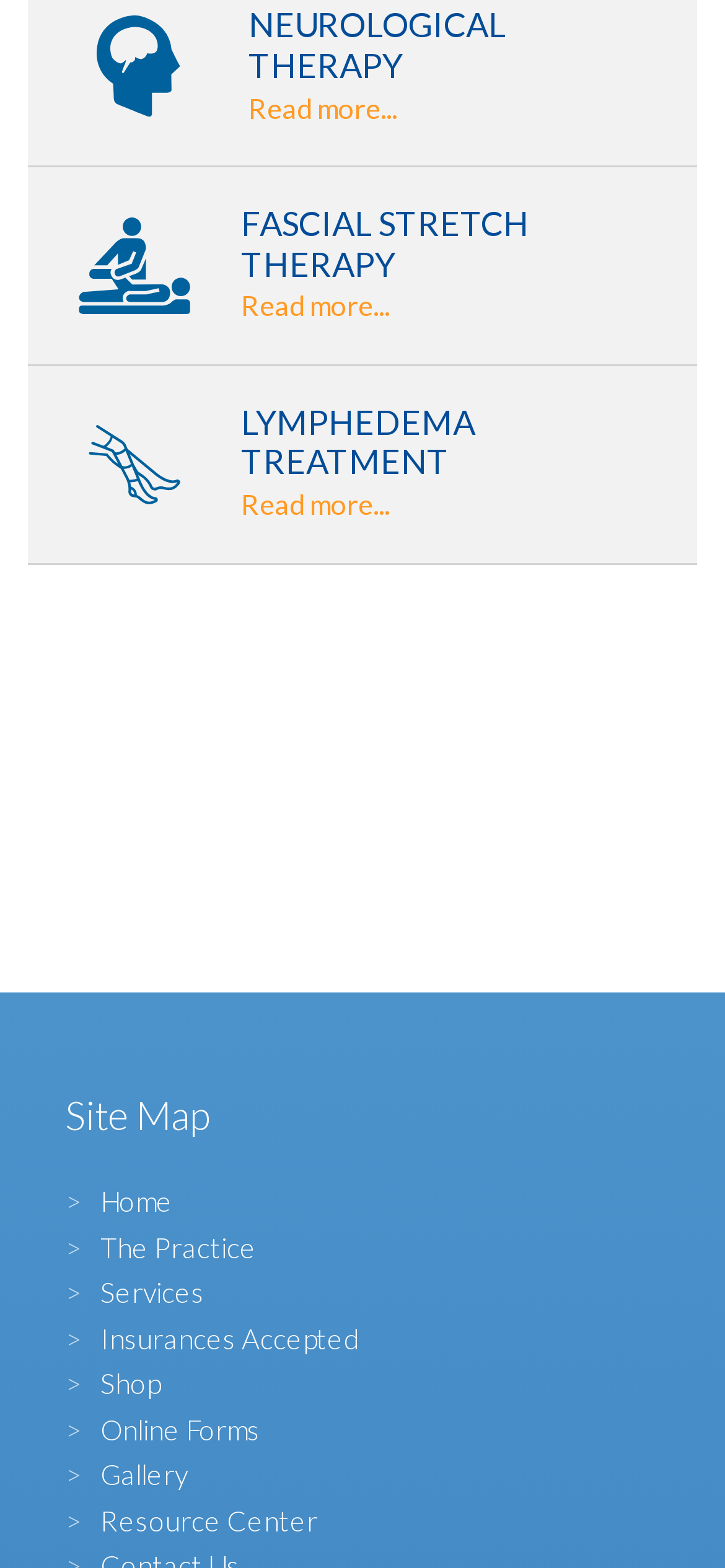Locate the bounding box coordinates of the area where you should click to accomplish the instruction: "Search for support articles".

None